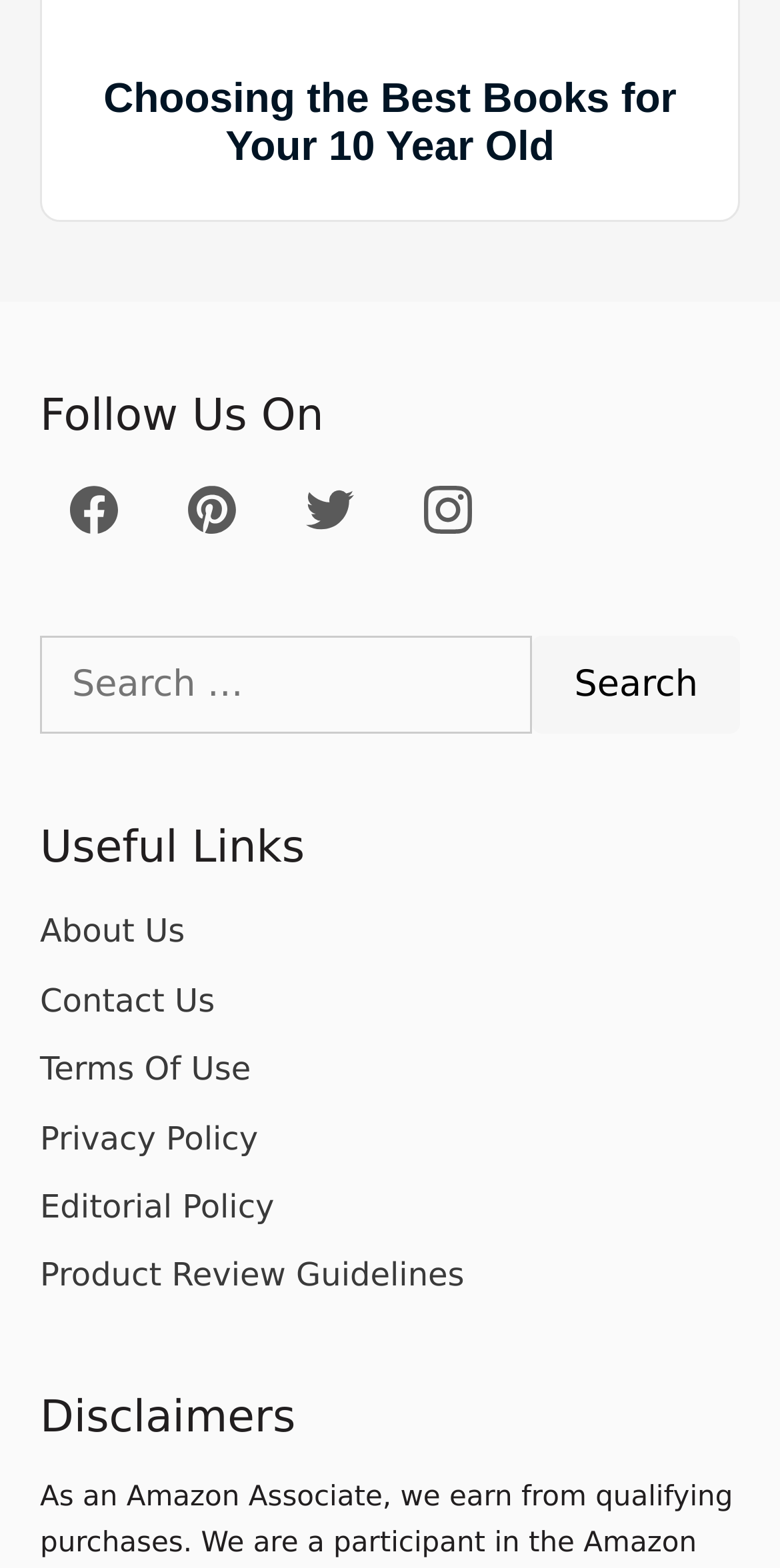Utilize the details in the image to give a detailed response to the question: What is the purpose of the search box?

The search box has a label 'Search for:' and a button 'Search', which suggests that the purpose of the search box is to allow users to search for specific content on the website.